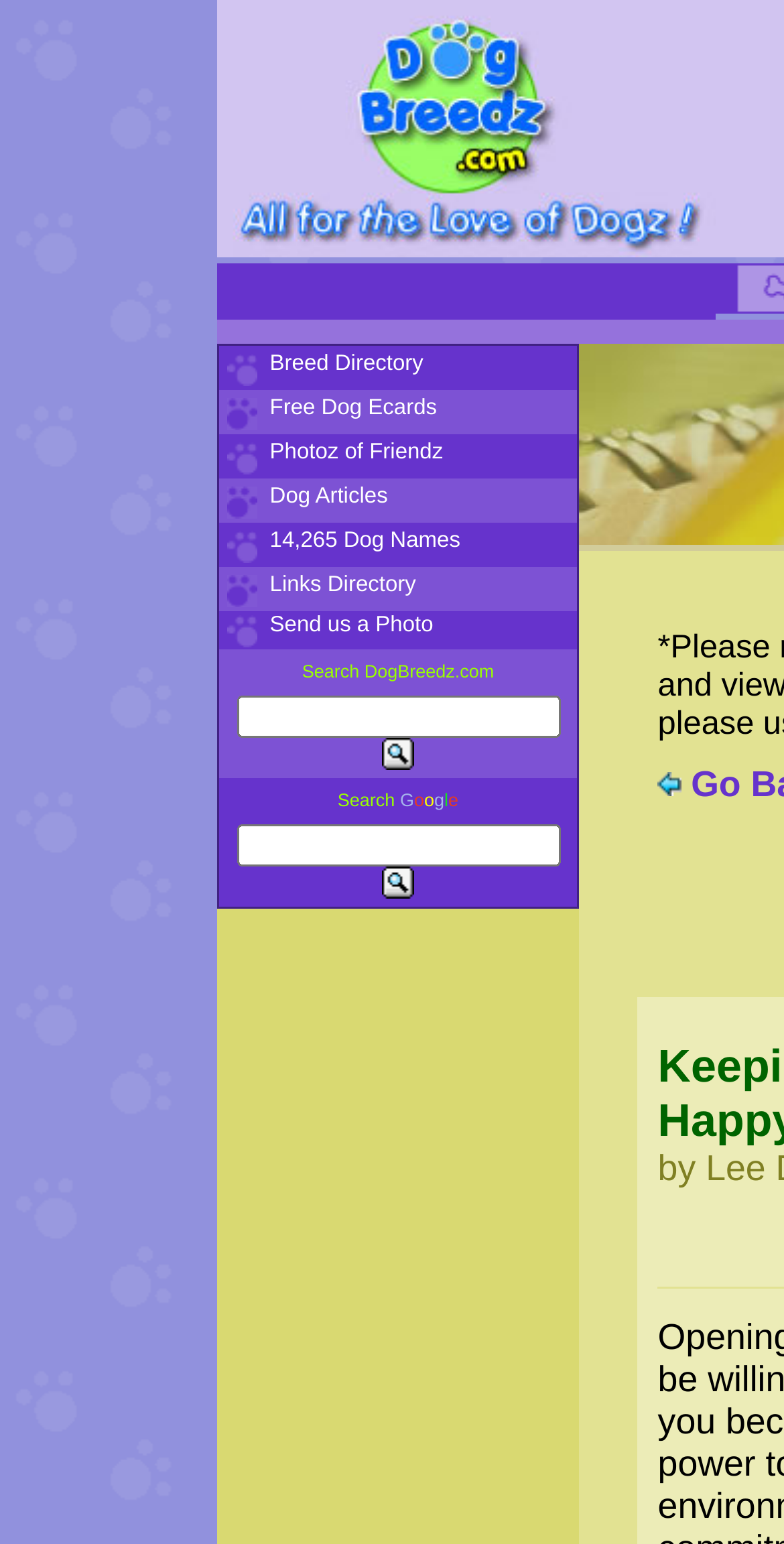How many dog names are listed on this webpage?
Your answer should be a single word or phrase derived from the screenshot.

14,265